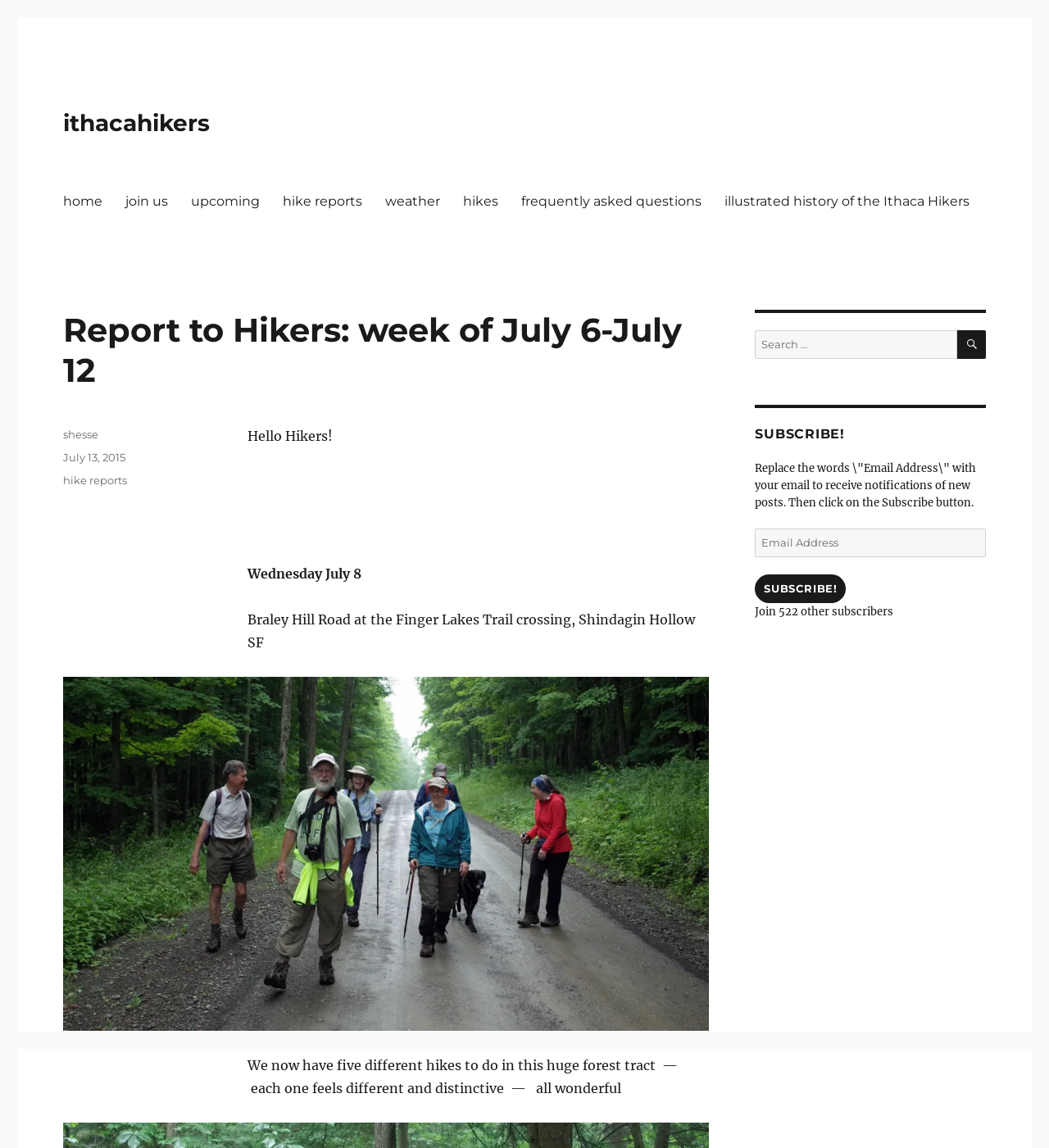Identify the bounding box coordinates of the element that should be clicked to fulfill this task: "Click on the 'Braley Hill Road at the FLT 064' link". The coordinates should be provided as four float numbers between 0 and 1, i.e., [left, top, right, bottom].

[0.236, 0.59, 0.676, 0.898]